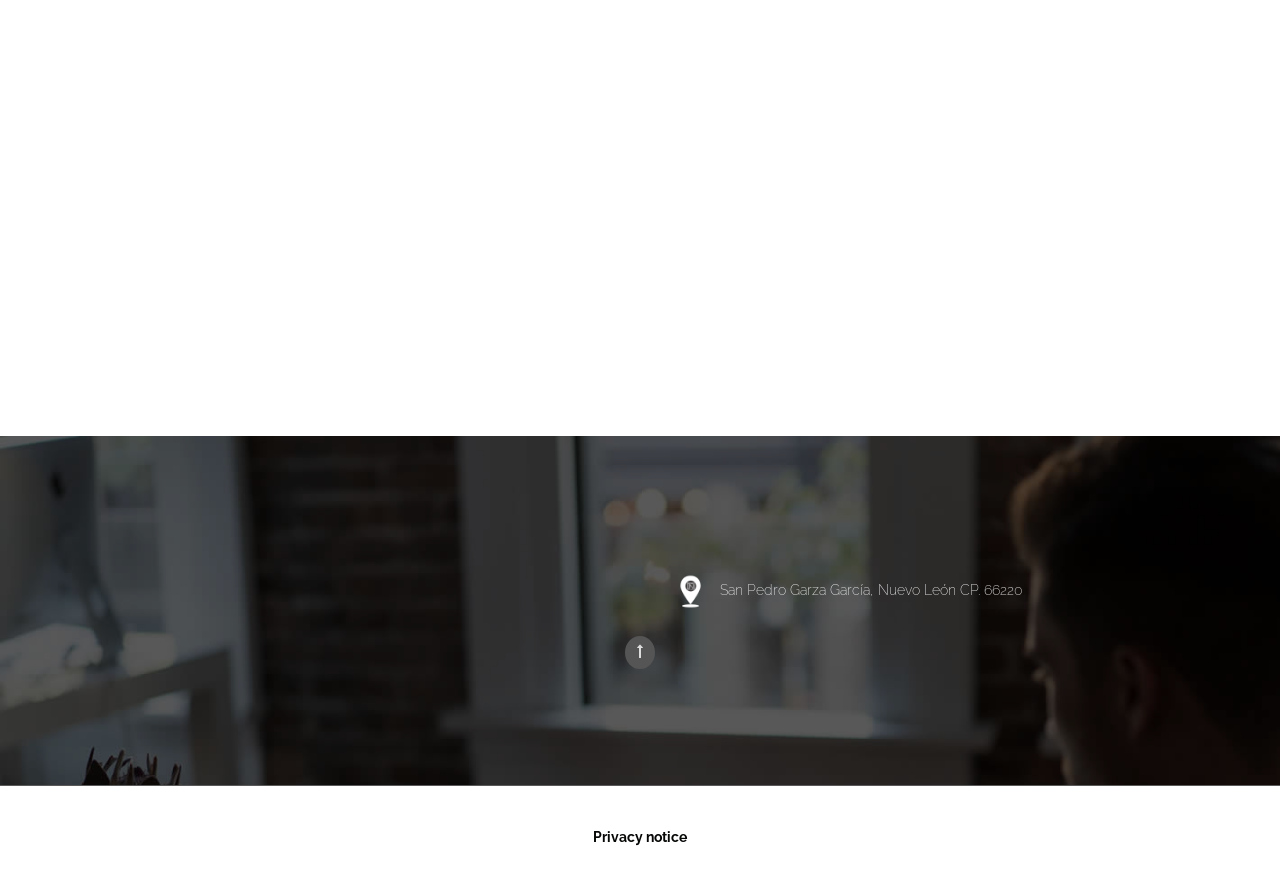Please find the bounding box for the following UI element description. Provide the coordinates in (top-left x, top-left y, bottom-right x, bottom-right y) format, with values between 0 and 1: Privacy notice

[0.463, 0.932, 0.537, 0.95]